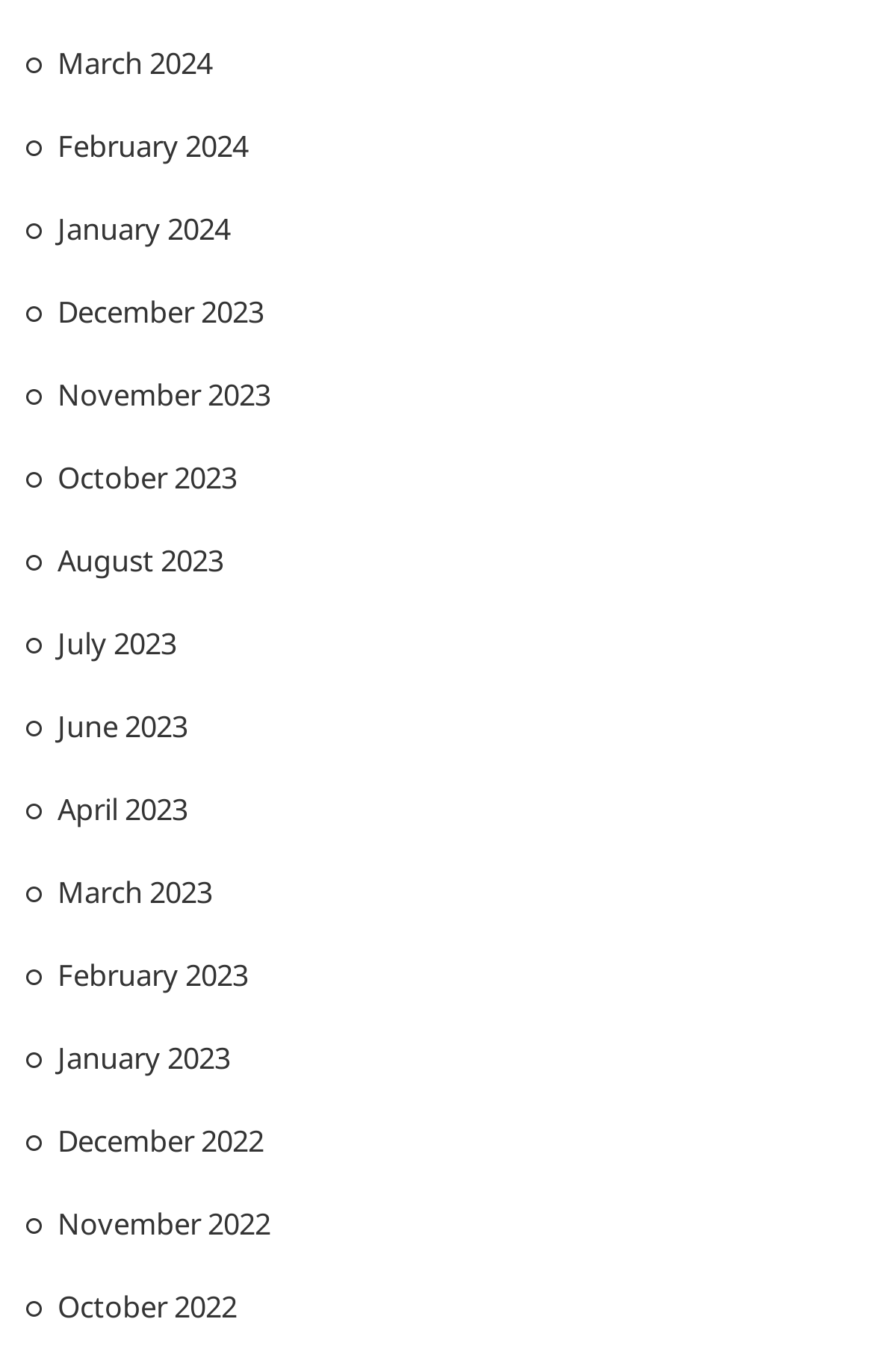Determine the bounding box coordinates of the region to click in order to accomplish the following instruction: "check November 2023". Provide the coordinates as four float numbers between 0 and 1, specifically [left, top, right, bottom].

[0.066, 0.272, 0.309, 0.302]